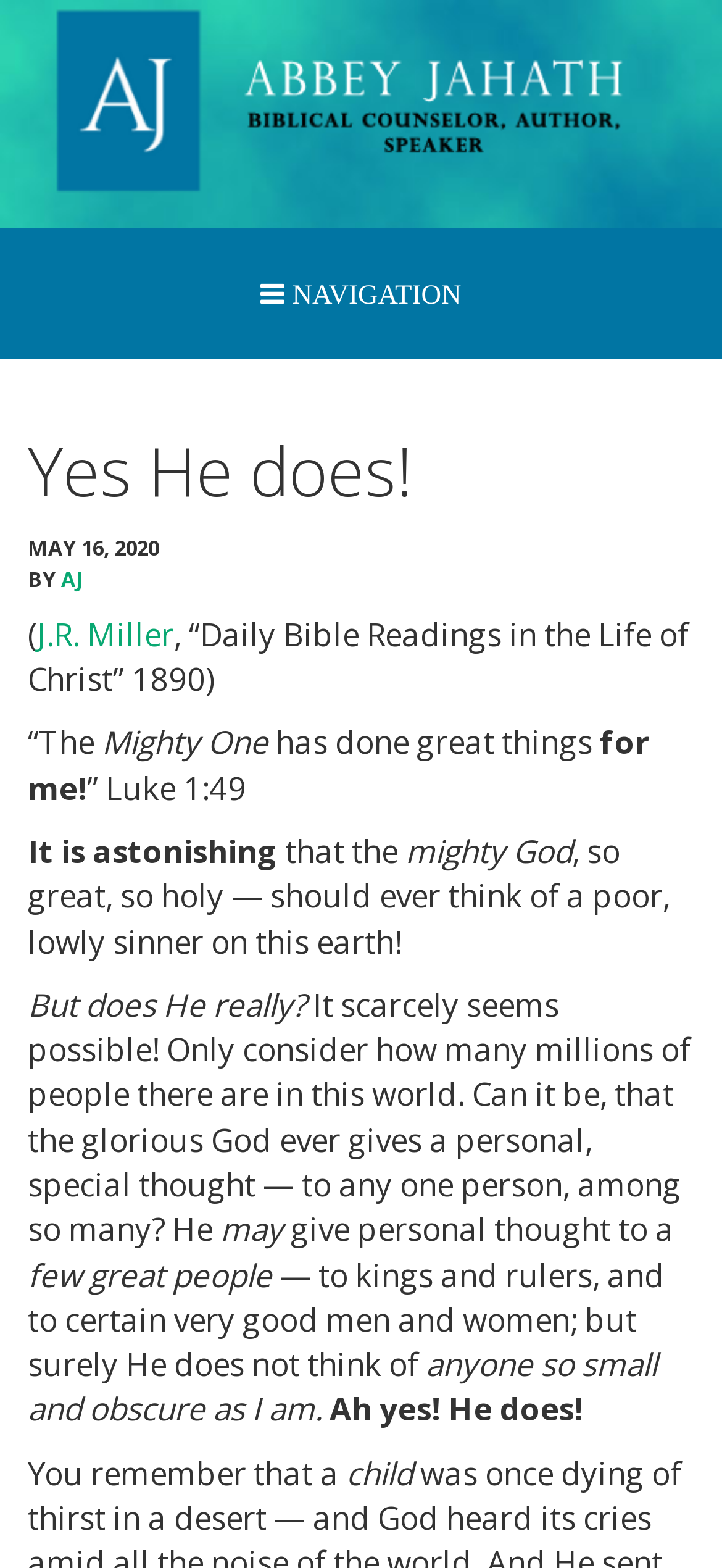Please indicate the bounding box coordinates for the clickable area to complete the following task: "Click on the 'J.R. Miller' link". The coordinates should be specified as four float numbers between 0 and 1, i.e., [left, top, right, bottom].

[0.051, 0.391, 0.241, 0.418]